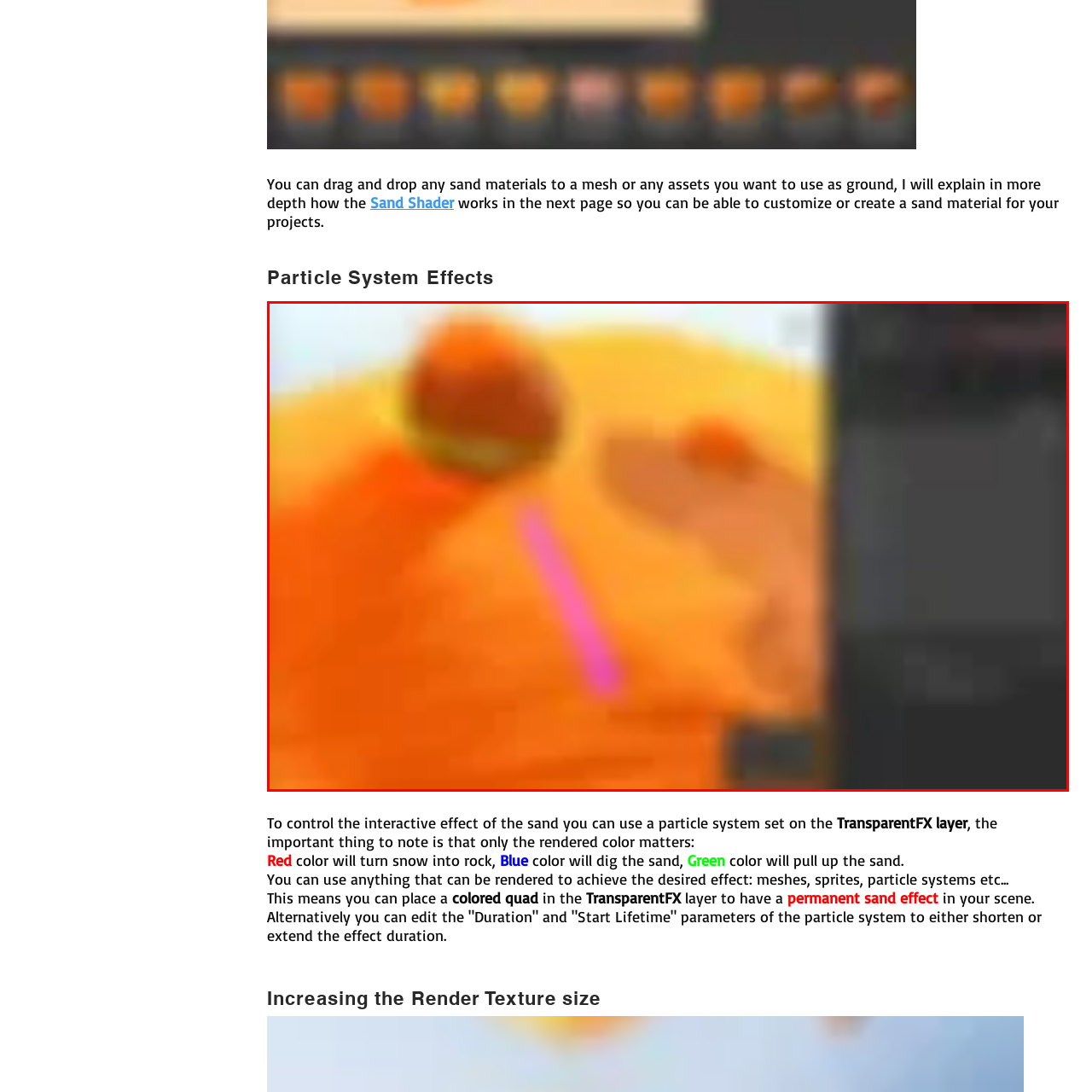Observe the content highlighted by the red box and supply a one-word or short phrase answer to the question: What is the pink line in the middle of the sand area?

An interactive feature or tool